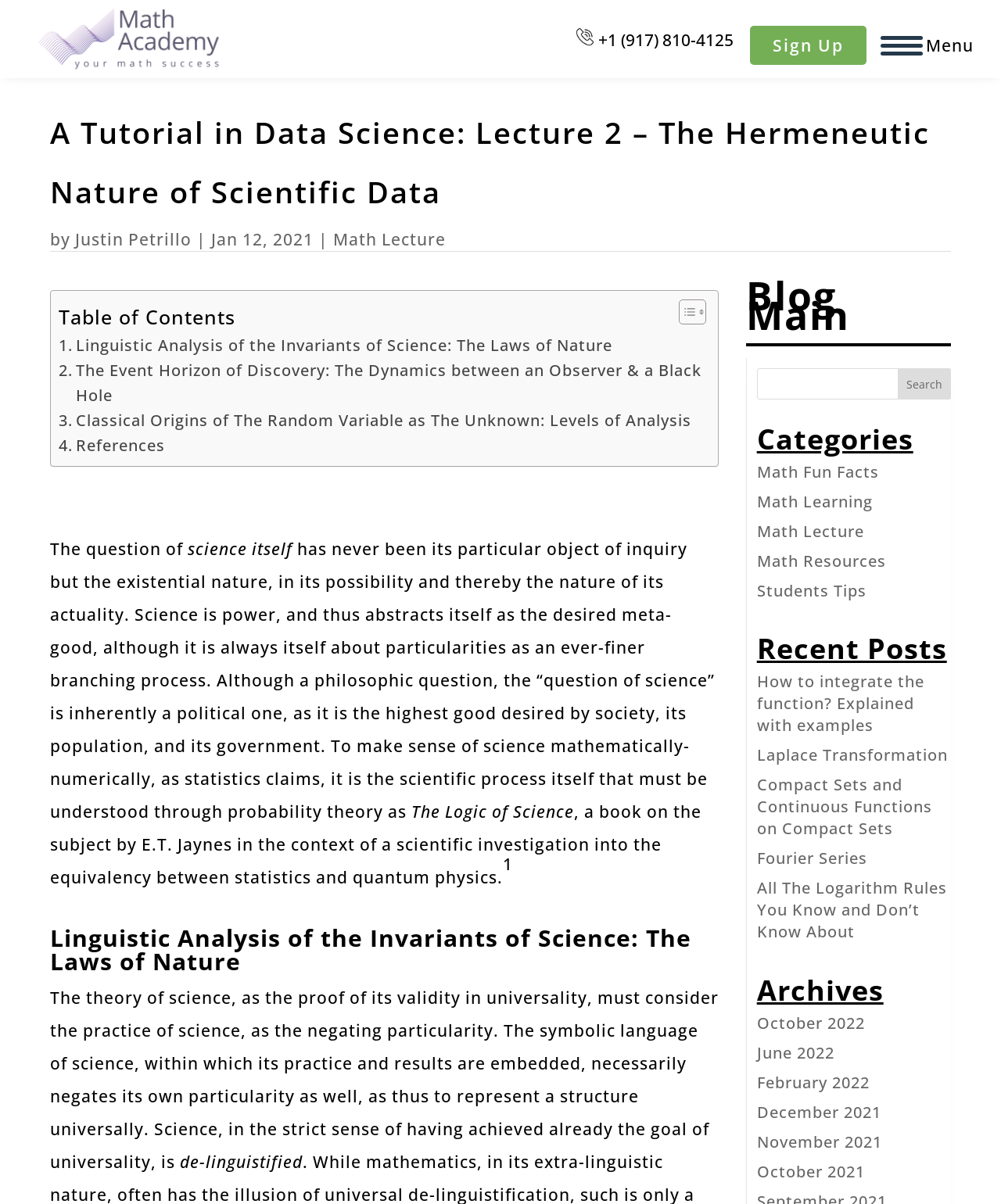Given the element description: "Toggle", predict the bounding box coordinates of the UI element it refers to, using four float numbers between 0 and 1, i.e., [left, top, right, bottom].

[0.667, 0.248, 0.702, 0.27]